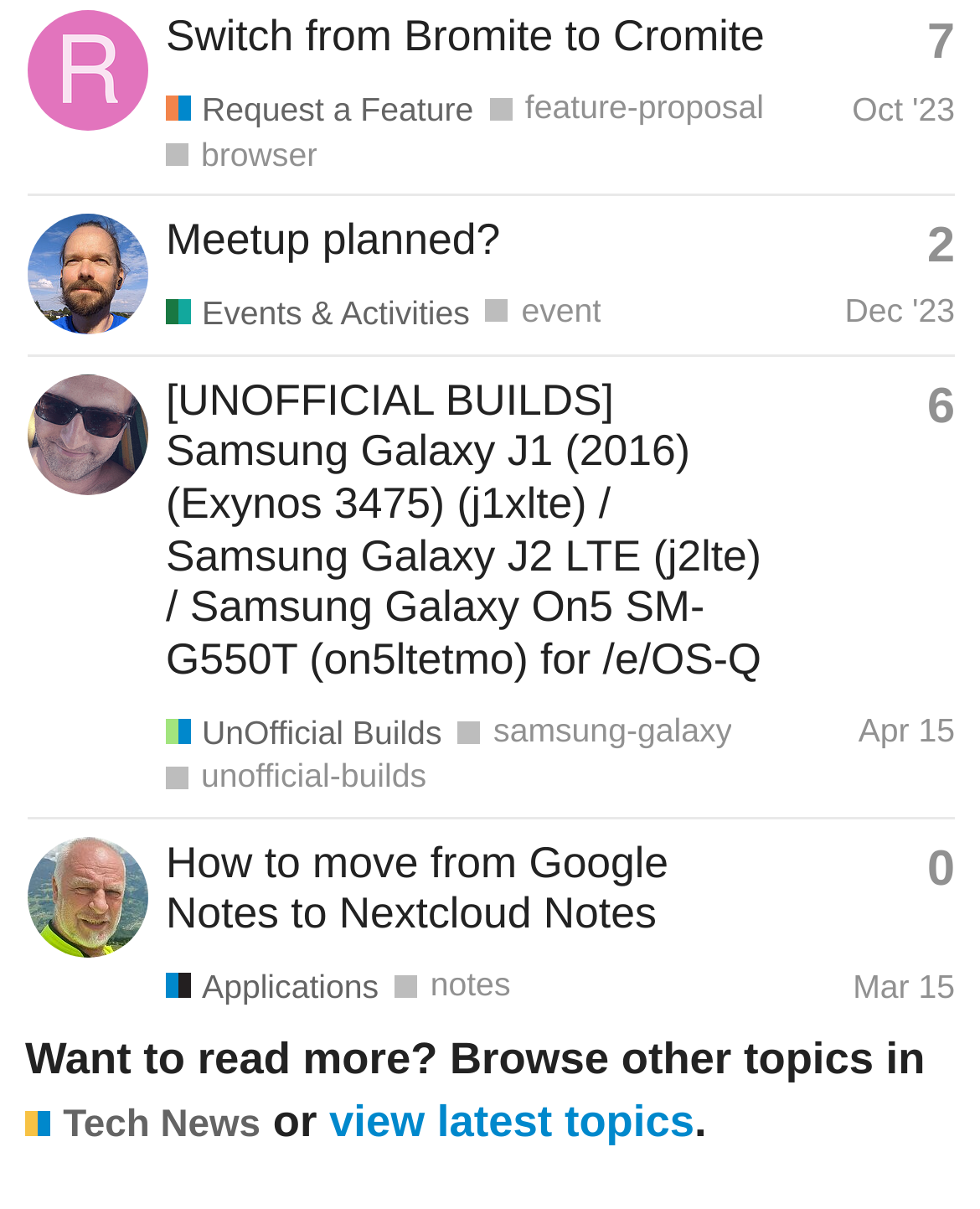Can you determine the bounding box coordinates of the area that needs to be clicked to fulfill the following instruction: "Browse topics in Tech News"?

[0.026, 0.908, 0.266, 0.952]